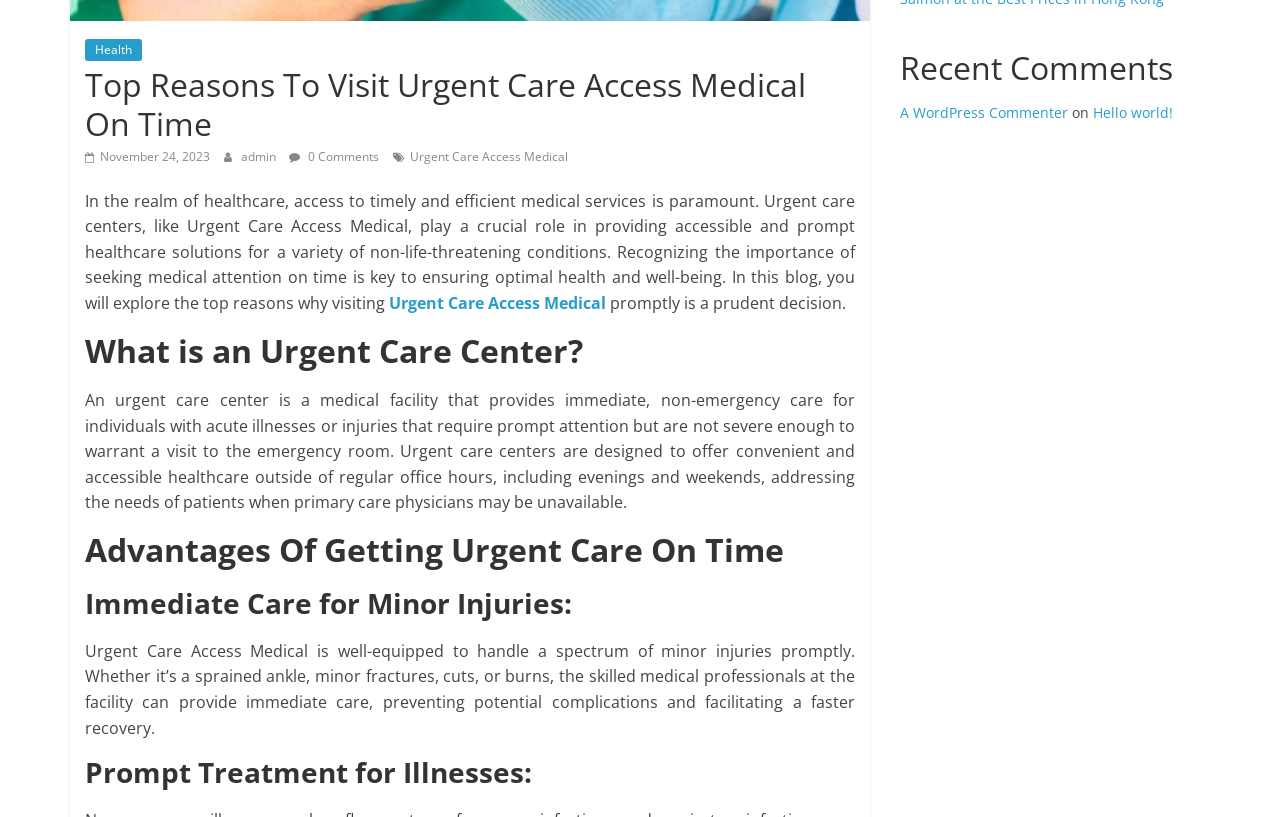Find the UI element described as: "0 Comments" and predict its bounding box coordinates. Ensure the coordinates are four float numbers between 0 and 1, [left, top, right, bottom].

[0.226, 0.181, 0.296, 0.202]